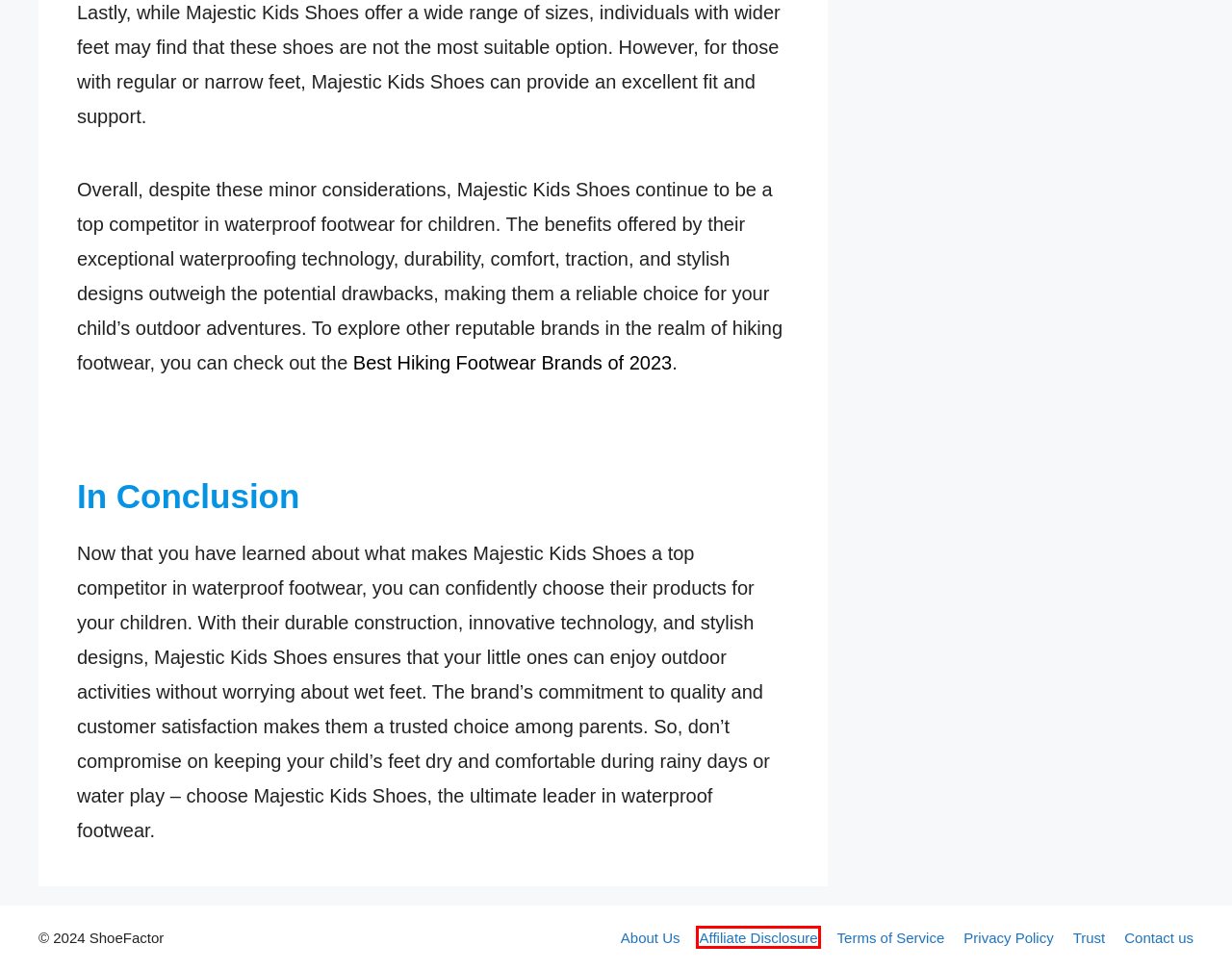Analyze the webpage screenshot with a red bounding box highlighting a UI element. Select the description that best matches the new webpage after clicking the highlighted element. Here are the options:
A. Contact Us - Shoe Factor
B. Best Hiking Footwear Brands of 2024 | Switchback Travel
C. Privacy Policy - Shoe Factor
D. Best Cross Training Shoes
E. Affiliate Disclosure - Shoe Factor
F. Terms Of Service - Shoe Factor
G. Why Trust ShoeFactor.net?
H. 20 Best Kickball Shoes July 2022 [Buying Guide + Videos]

E